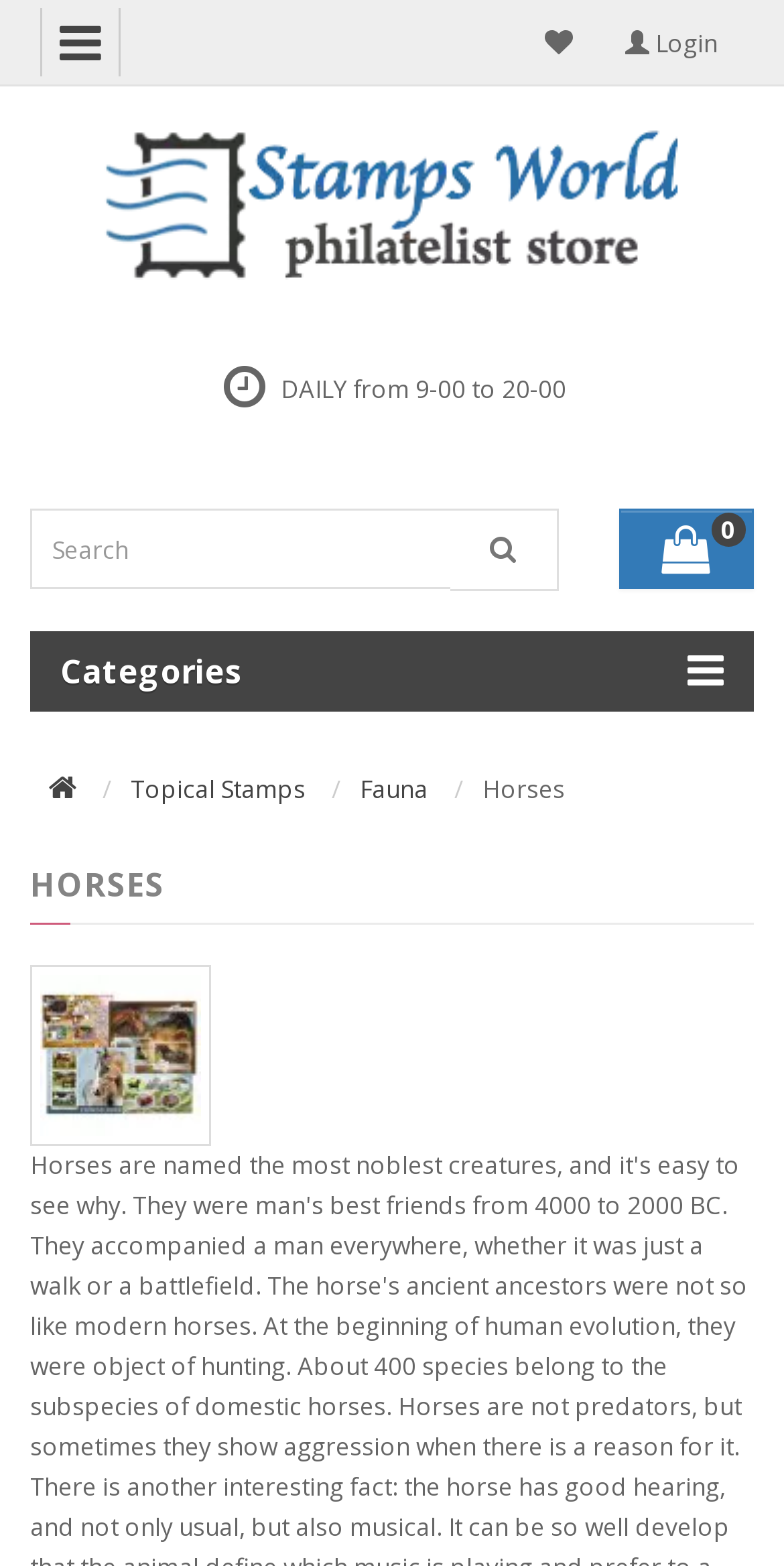Determine the bounding box coordinates of the section I need to click to execute the following instruction: "Search for stamps". Provide the coordinates as four float numbers between 0 and 1, i.e., [left, top, right, bottom].

[0.038, 0.325, 0.576, 0.376]